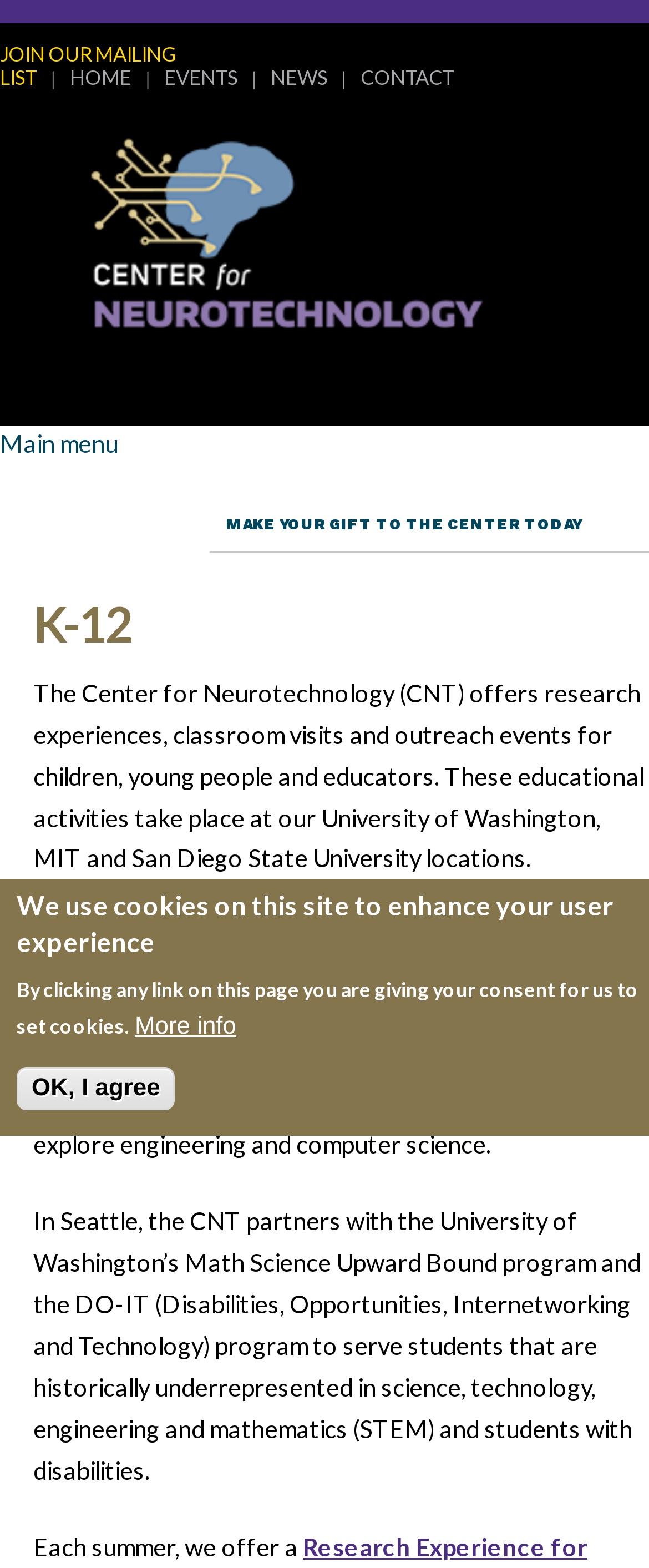Determine the coordinates of the bounding box that should be clicked to complete the instruction: "View the EVENTS page". The coordinates should be represented by four float numbers between 0 and 1: [left, top, right, bottom].

[0.253, 0.041, 0.366, 0.057]